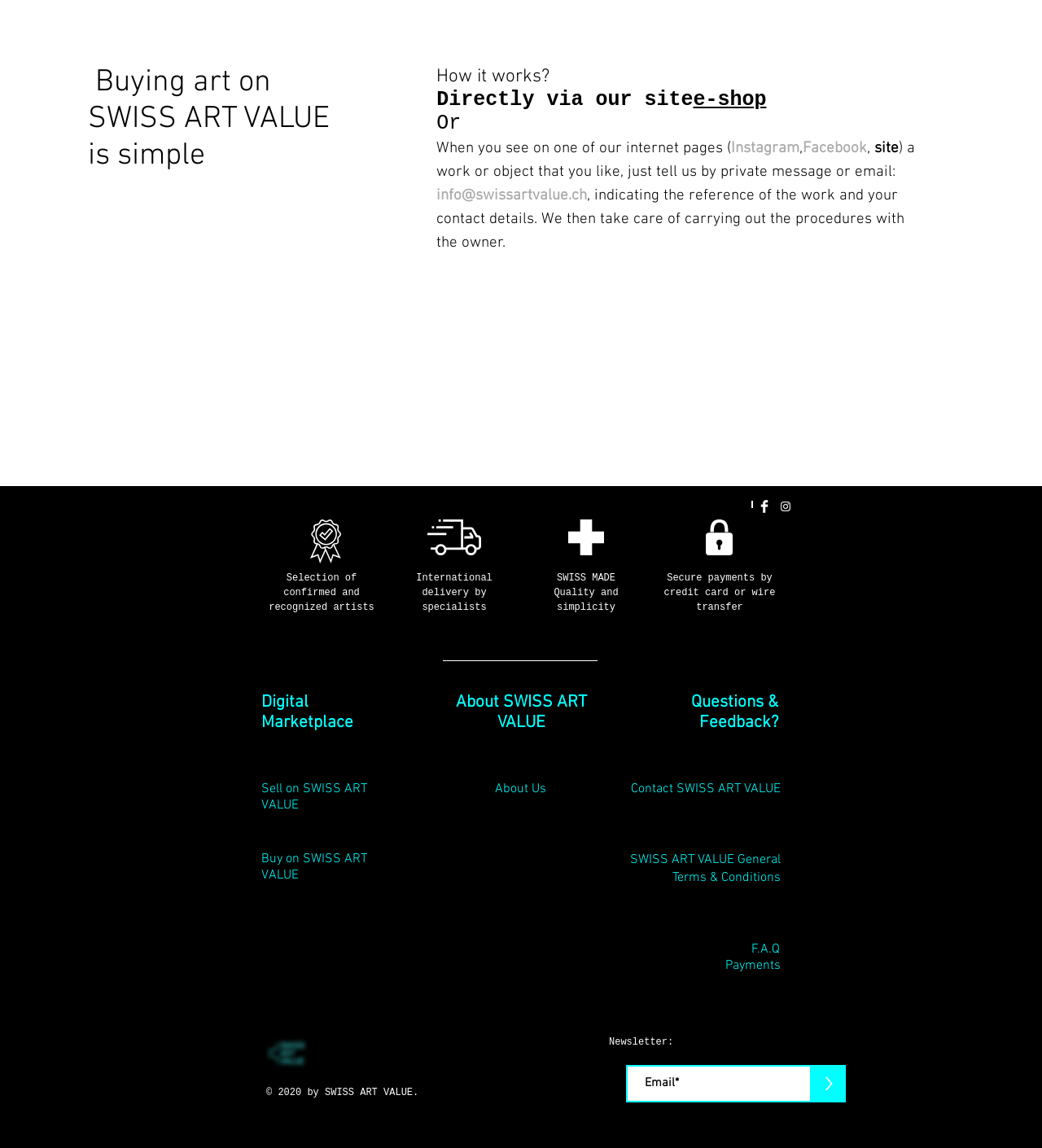With reference to the screenshot, provide a detailed response to the question below:
What is the purpose of the 'Sell on SWISS ART VALUE' link?

The 'Sell on SWISS ART VALUE' link is likely intended for artists or sellers who want to sell their art pieces on the platform, as it is placed alongside other links like 'Buy on SWISS ART VALUE' and 'About Us'.